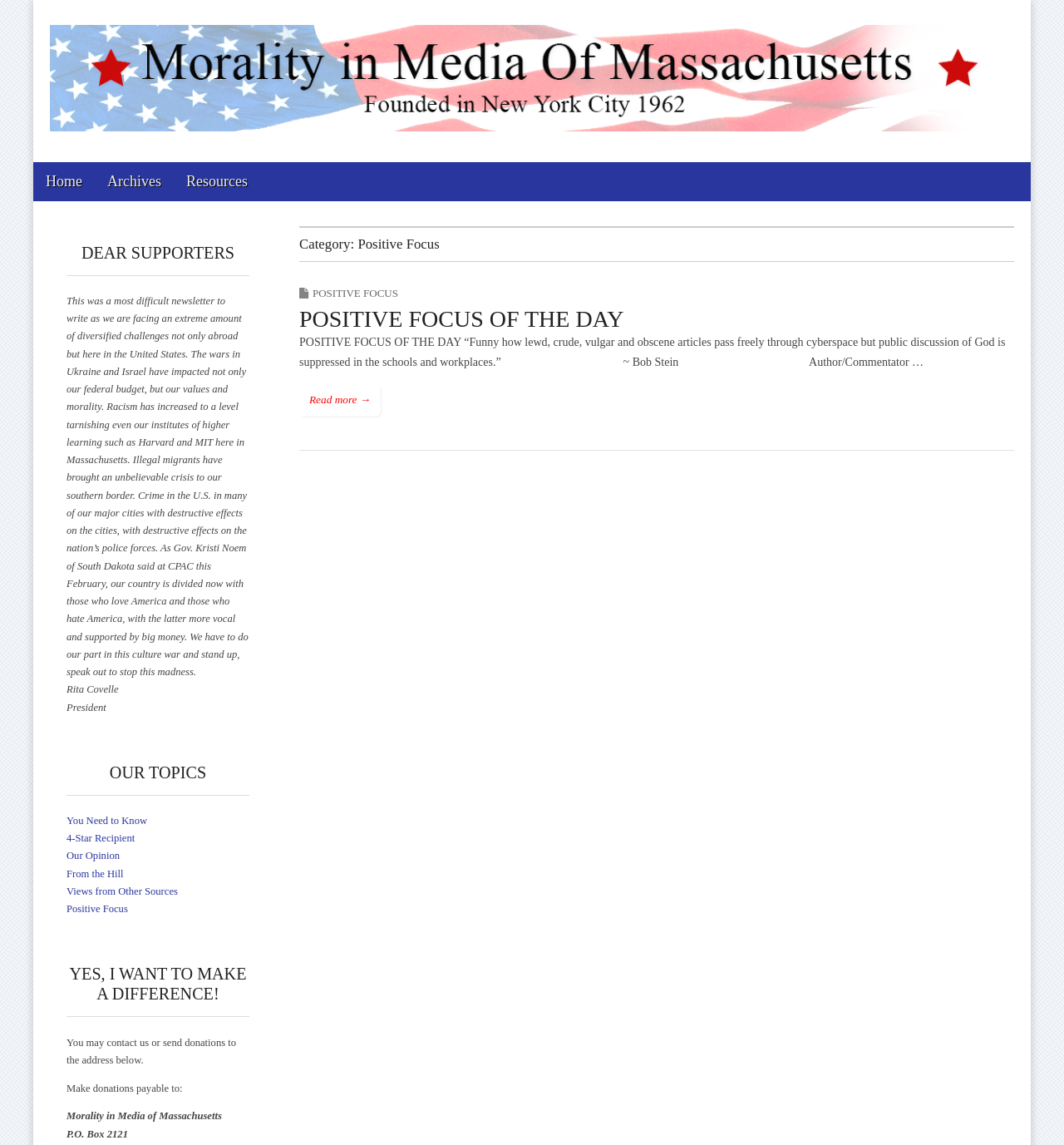What is the name of the organization?
Please utilize the information in the image to give a detailed response to the question.

The name of the organization can be found in the top-left corner of the webpage, where it is written as 'Positive Focus – Morality in Media of Massachusetts'. It is also mentioned in the image and link elements with the same text.